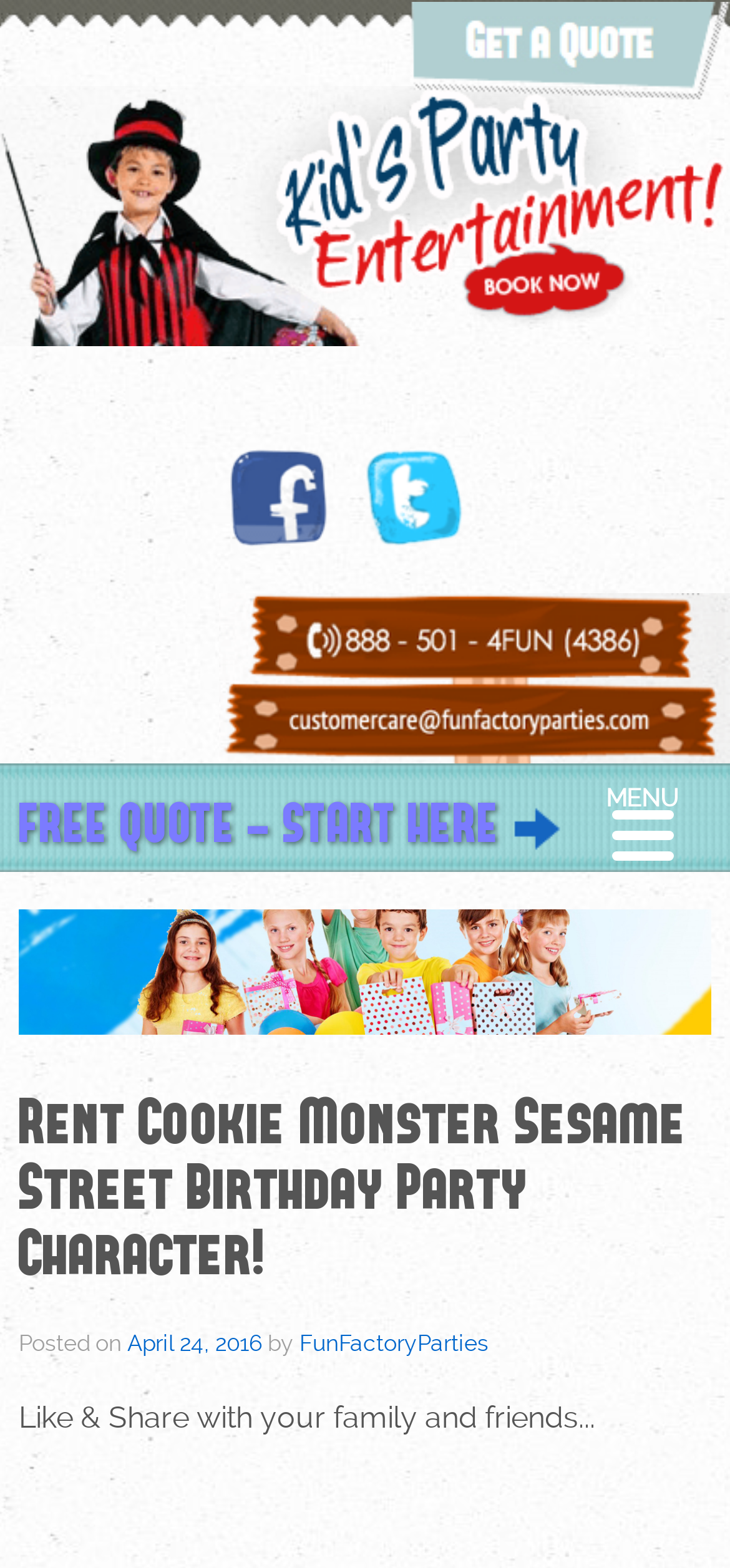Look at the image and give a detailed response to the following question: What is the name of the character for rent?

Based on the webpage's title and the image at the top, it appears that the character being rented is Cookie Monster from Sesame Street.